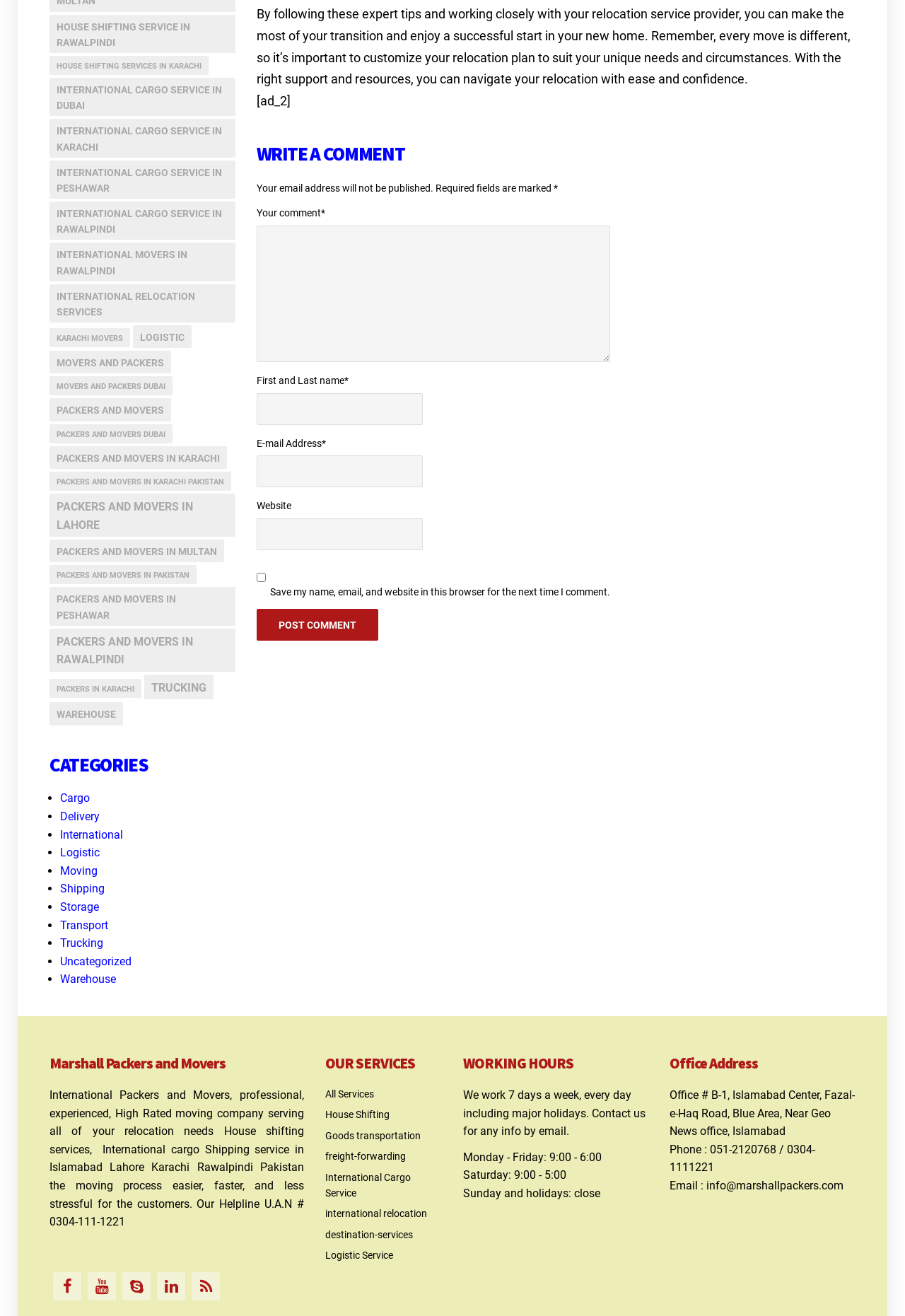Show the bounding box coordinates of the element that should be clicked to complete the task: "Enter your email address".

[0.283, 0.346, 0.467, 0.37]